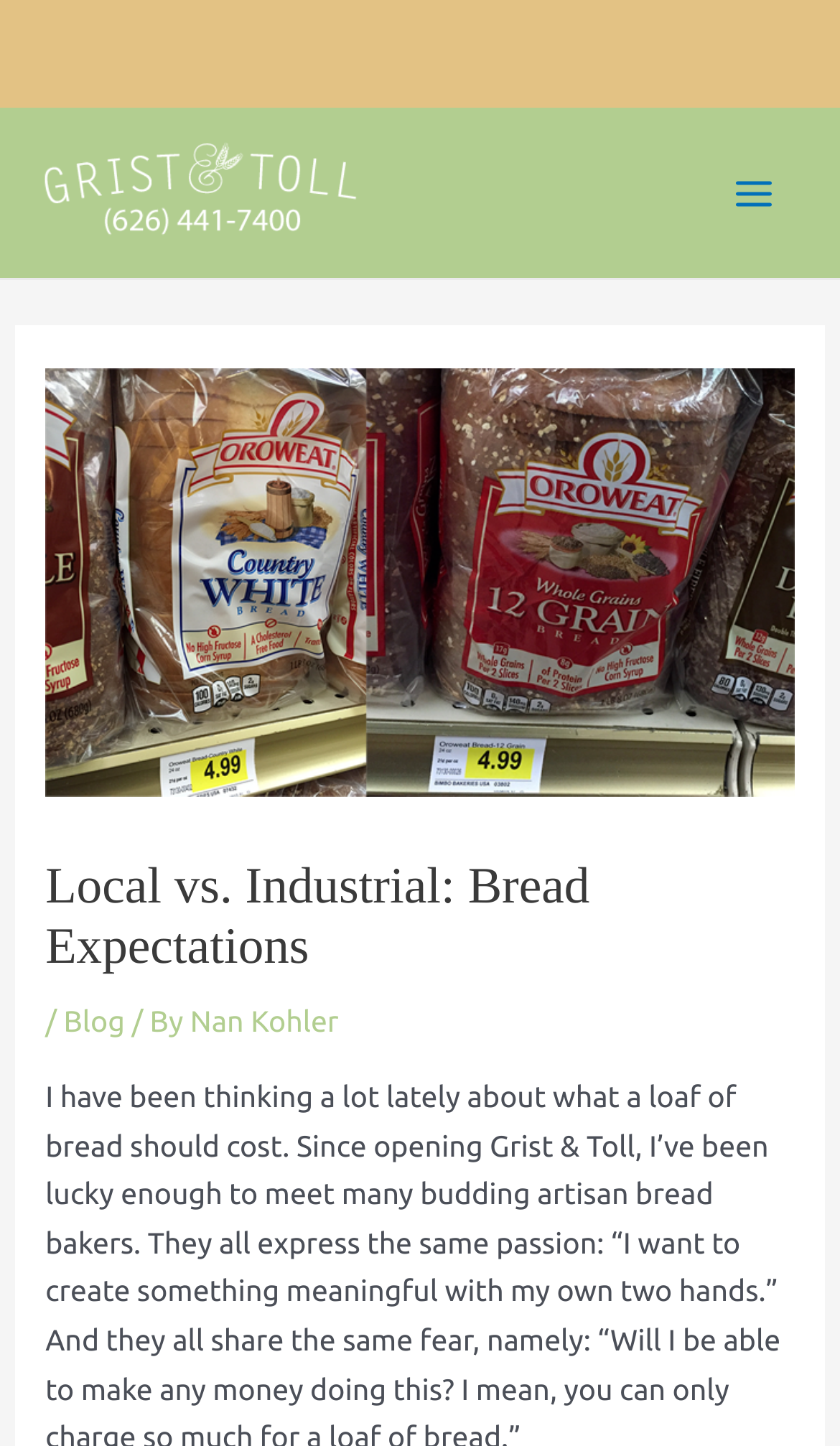What is the main topic of the current webpage?
Using the image as a reference, give an elaborate response to the question.

The main topic of the current webpage can be determined by looking at the heading element with the text 'Local vs. Industrial: Bread Expectations', which is a prominent element on the webpage.